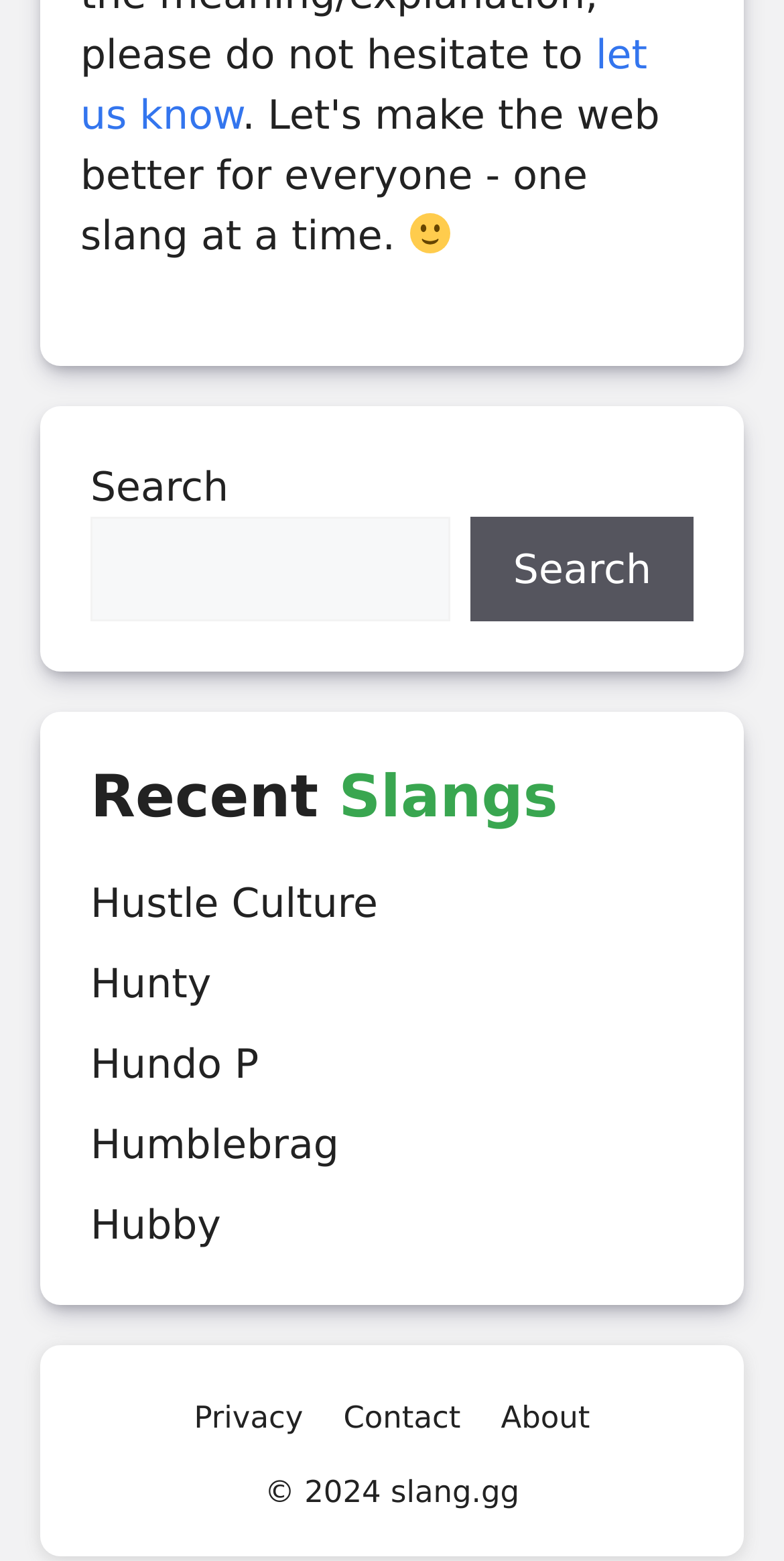Indicate the bounding box coordinates of the element that needs to be clicked to satisfy the following instruction: "go to 'About' page". The coordinates should be four float numbers between 0 and 1, i.e., [left, top, right, bottom].

[0.639, 0.896, 0.753, 0.92]